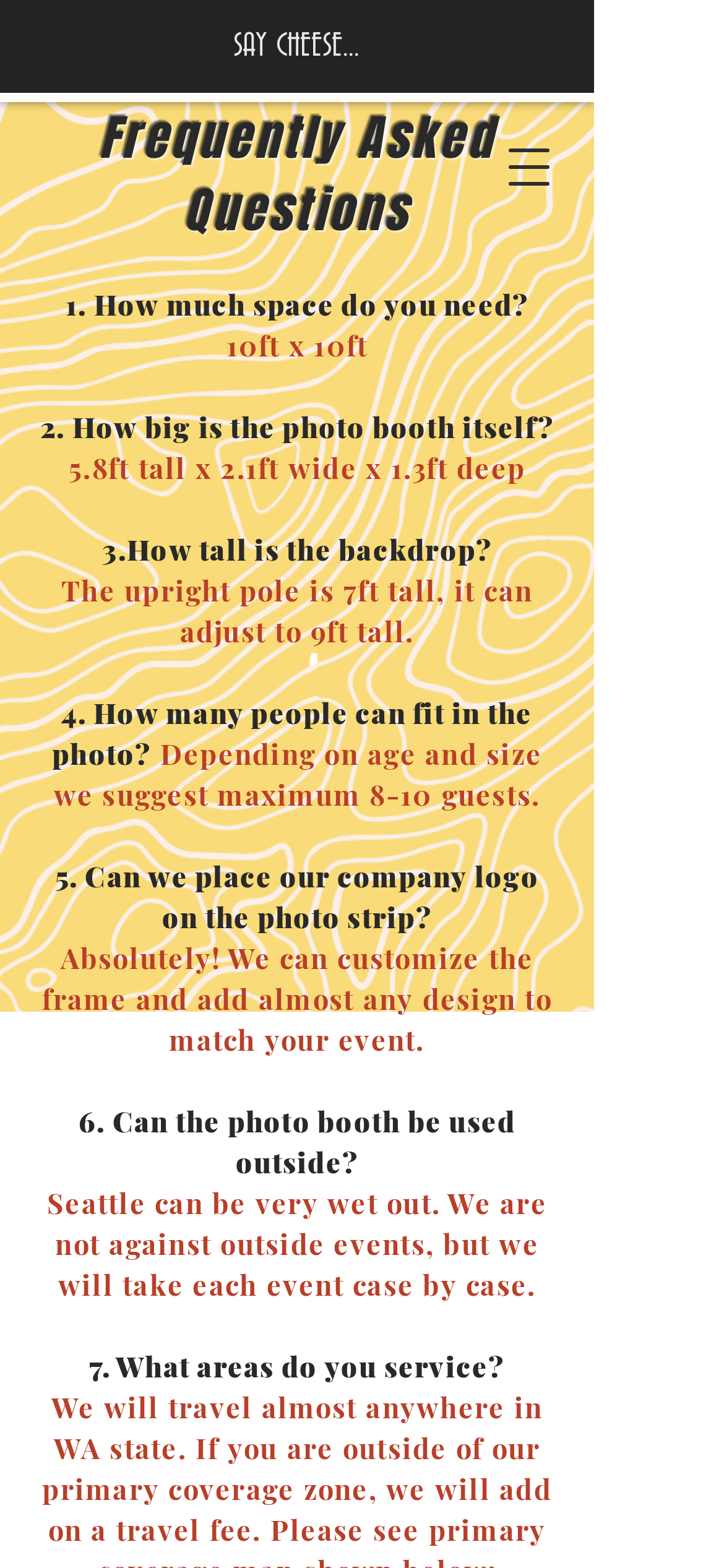Consider the image and give a detailed and elaborate answer to the question: 
What is the height of the upright pole of the backdrop?

In the FAQ section, question 3 asks 'How tall is the backdrop?' and the answer is 'The upright pole is 7ft tall, it can adjust to 9ft tall.'